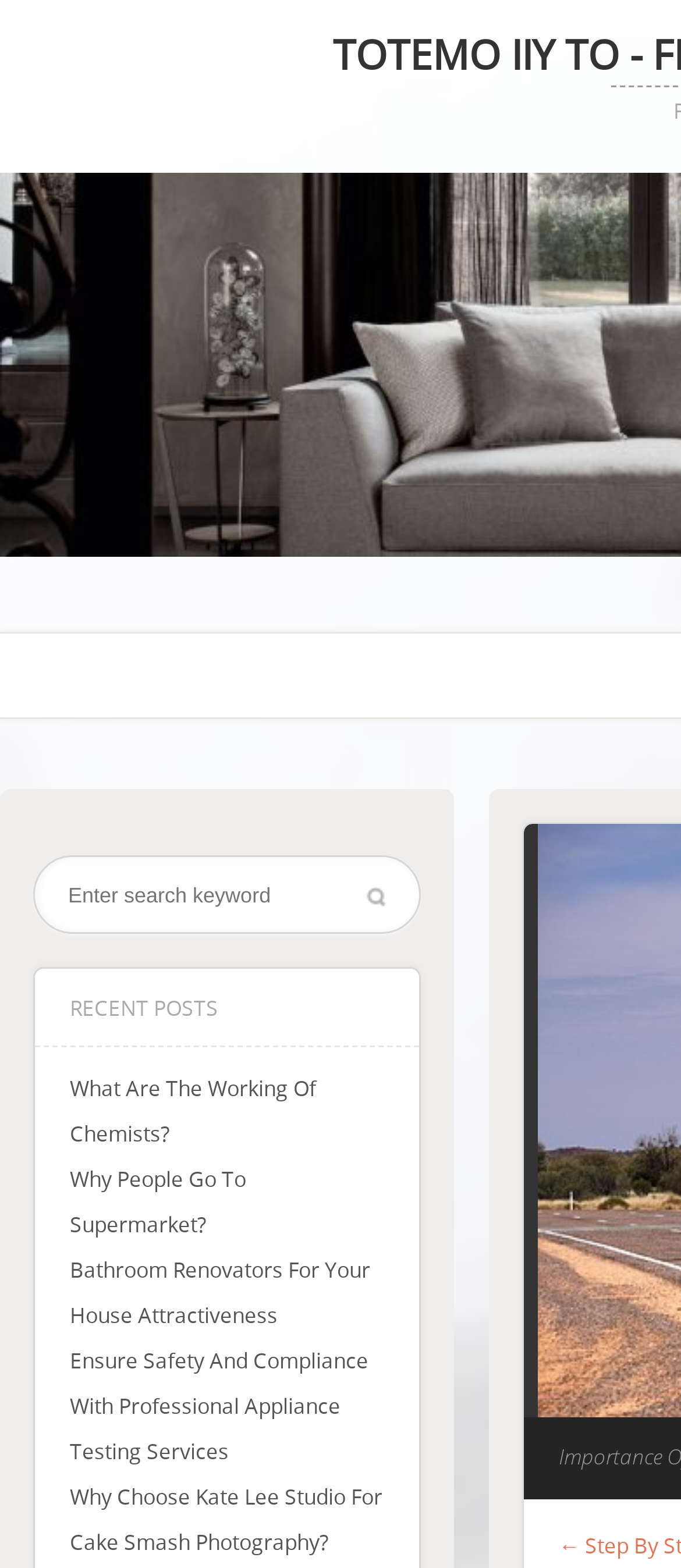With reference to the screenshot, provide a detailed response to the question below:
What is the topic of the third link?

The third link on the webpage has the title 'Bathroom Renovators For Your House Attractiveness', indicating that the article is about bathroom renovation and its importance for house attractiveness.